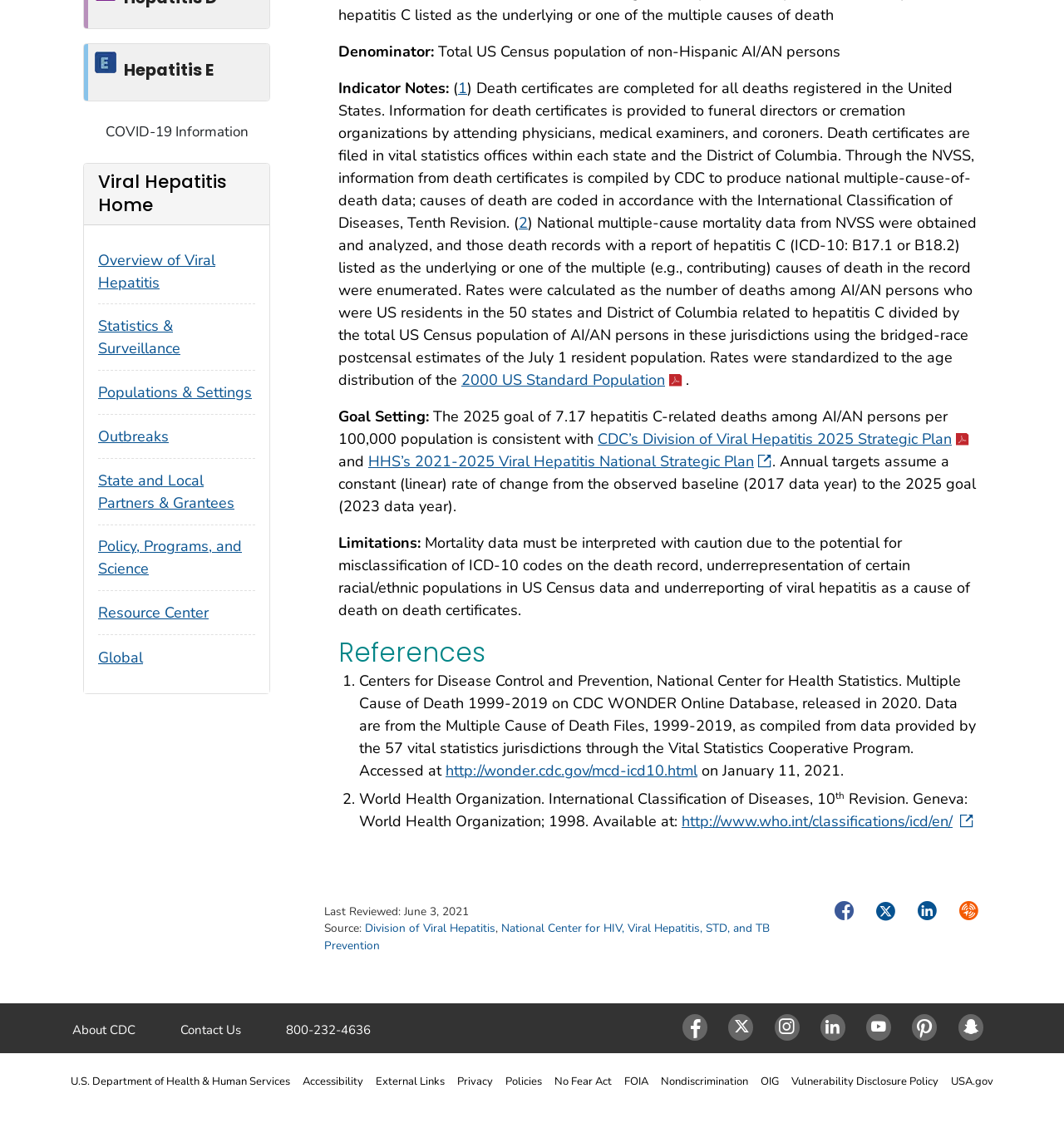Given the element description, predict the bounding box coordinates in the format (top-left x, top-left y, bottom-right x, bottom-right y). Make sure all values are between 0 and 1. Here is the element description: BOOK APPOINTMENT

None